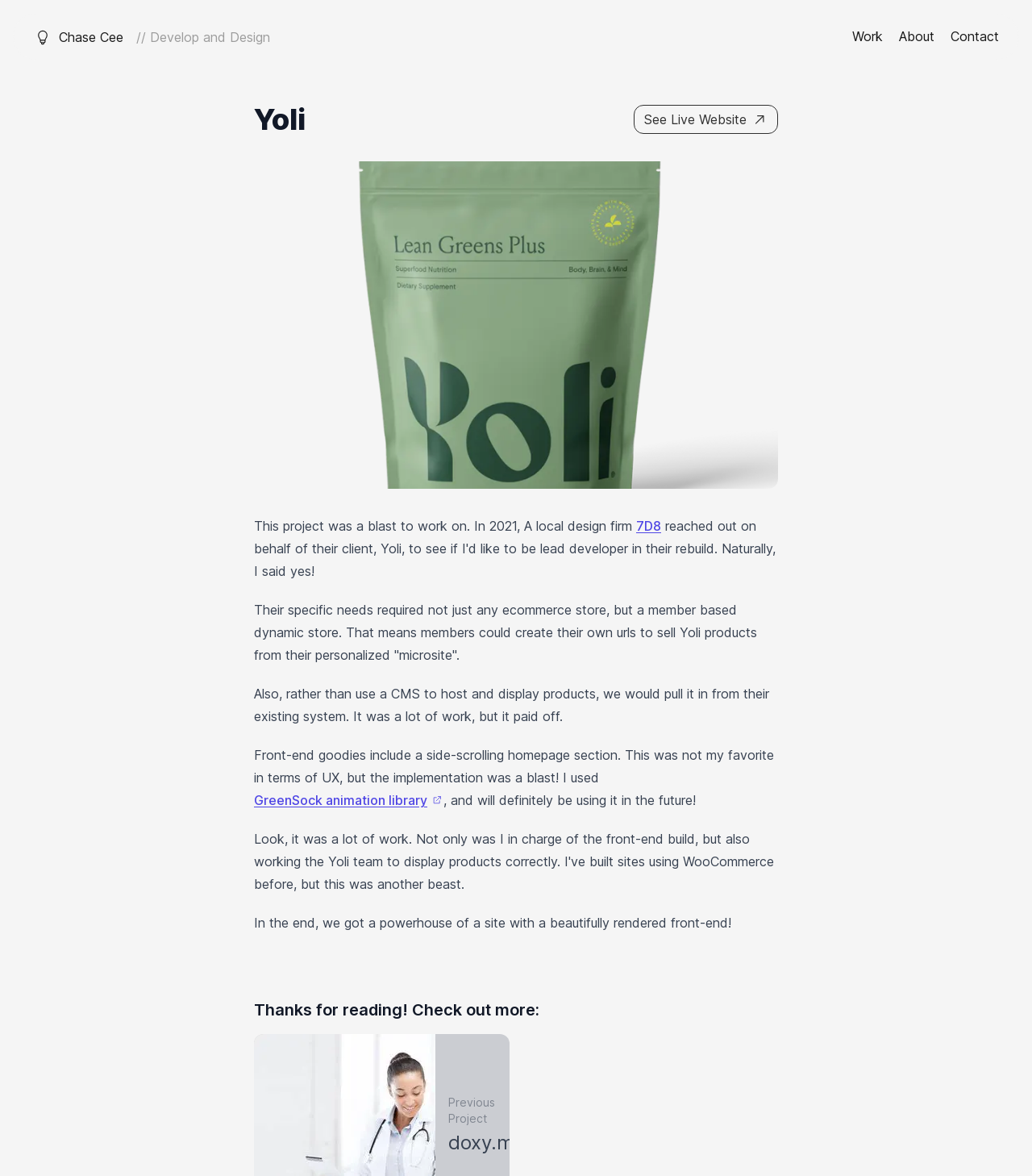Bounding box coordinates must be specified in the format (top-left x, top-left y, bottom-right x, bottom-right y). All values should be floating point numbers between 0 and 1. What are the bounding box coordinates of the UI element described as: Food for Athletes

None